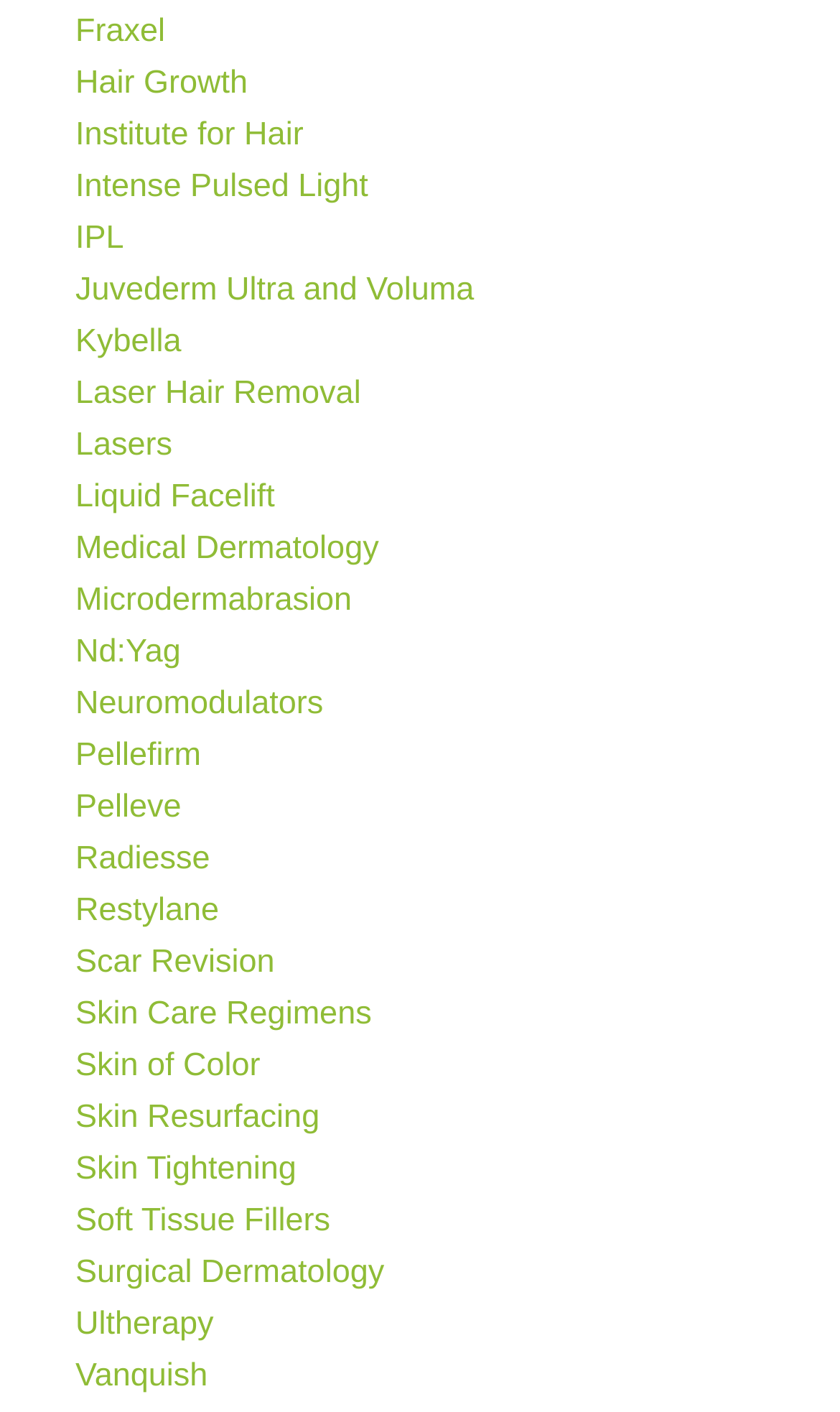Respond to the question with just a single word or phrase: 
Are there any links related to hair growth?

Yes